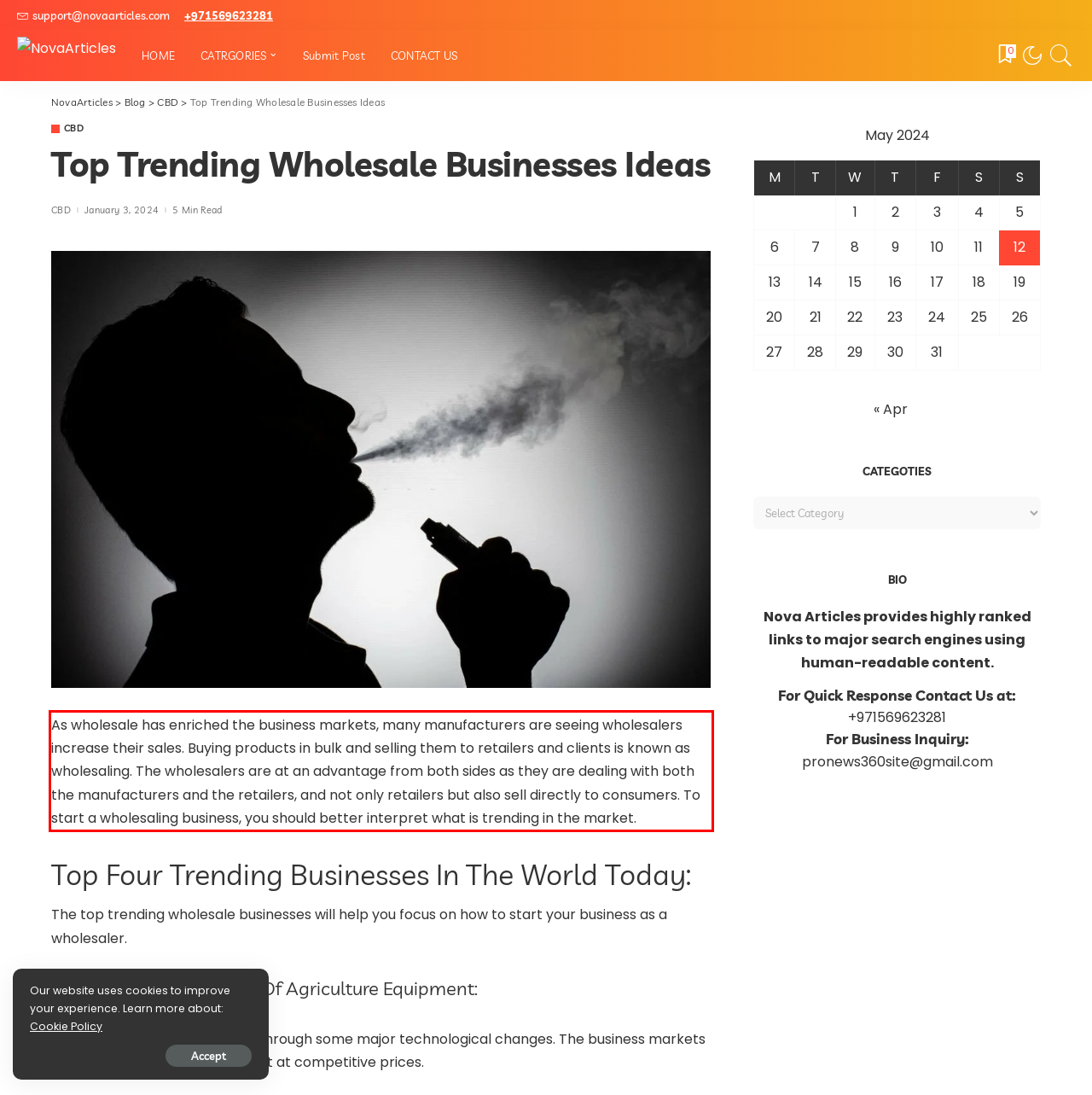Please analyze the screenshot of a webpage and extract the text content within the red bounding box using OCR.

As wholesale has enriched the business markets, many manufacturers are seeing wholesalers increase their sales. Buying products in bulk and selling them to retailers and clients is known as wholesaling. The wholesalers are at an advantage from both sides as they are dealing with both the manufacturers and the retailers, and not only retailers but also sell directly to consumers. To start a wholesaling business, you should better interpret what is trending in the market.